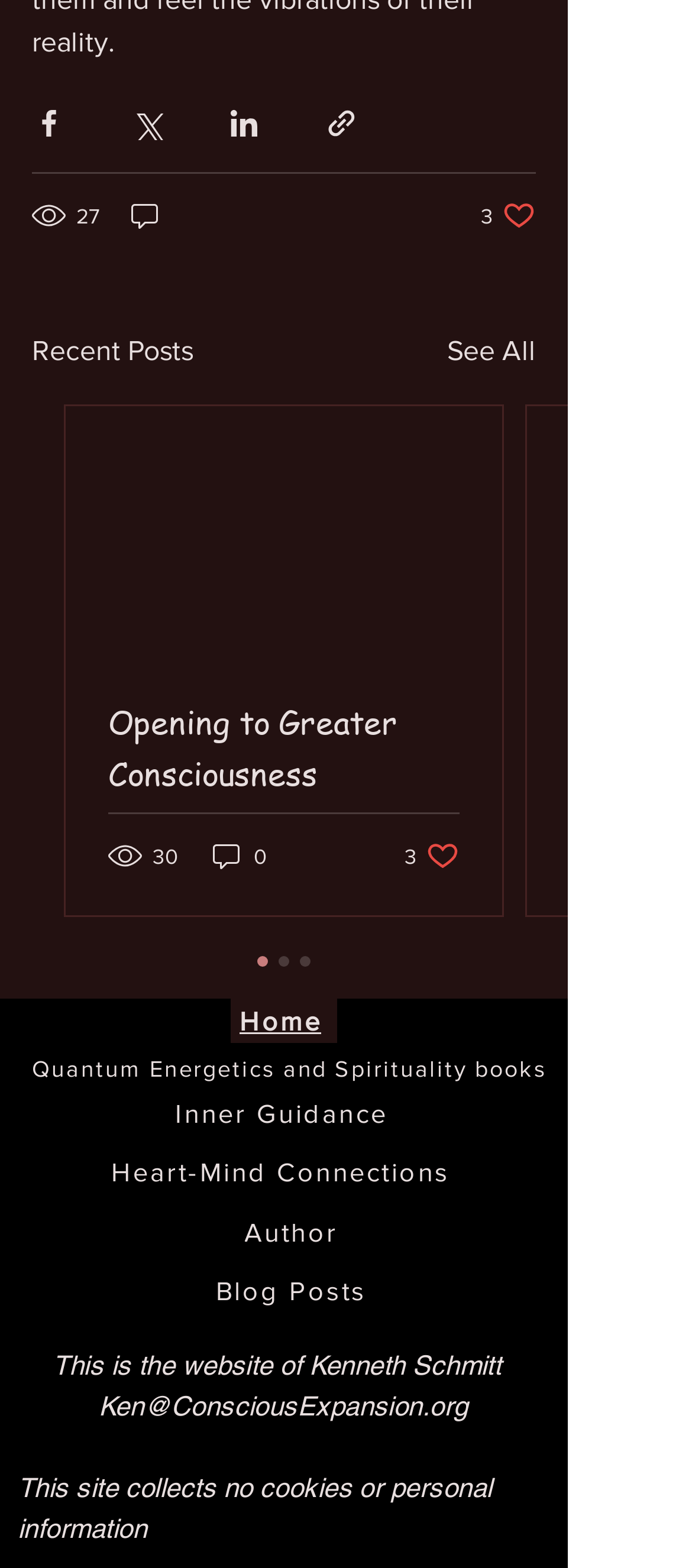Please find the bounding box coordinates of the element that needs to be clicked to perform the following instruction: "Go to home page". The bounding box coordinates should be four float numbers between 0 and 1, represented as [left, top, right, bottom].

[0.333, 0.636, 0.487, 0.665]